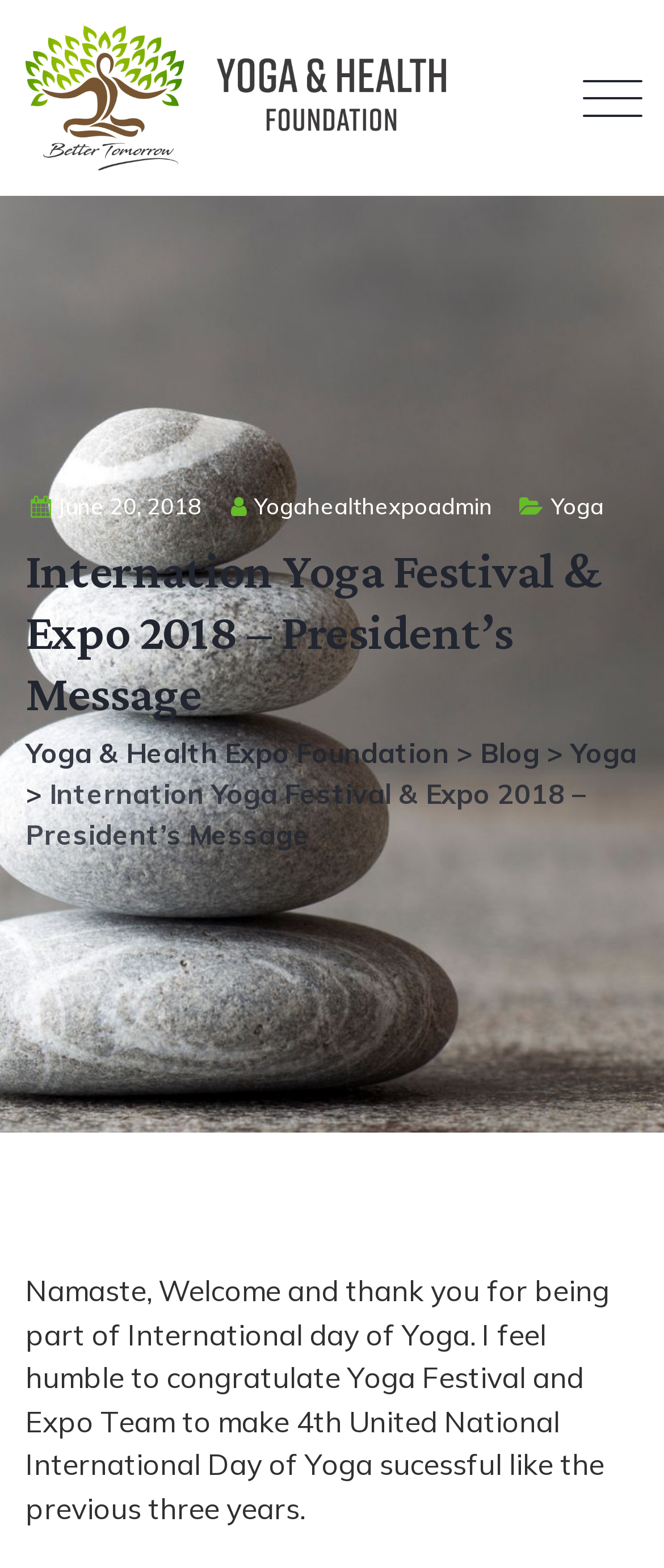What is the theme of the festival mentioned on the webpage?
Please provide a detailed and thorough answer to the question.

The theme of the festival mentioned on the webpage is Yoga, as it's repeatedly mentioned in the text and link elements, and the webpage seems to be about an International Yoga Festival & Expo.